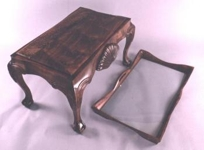What is the material of the table?
Give a single word or phrase answer based on the content of the image.

Wood